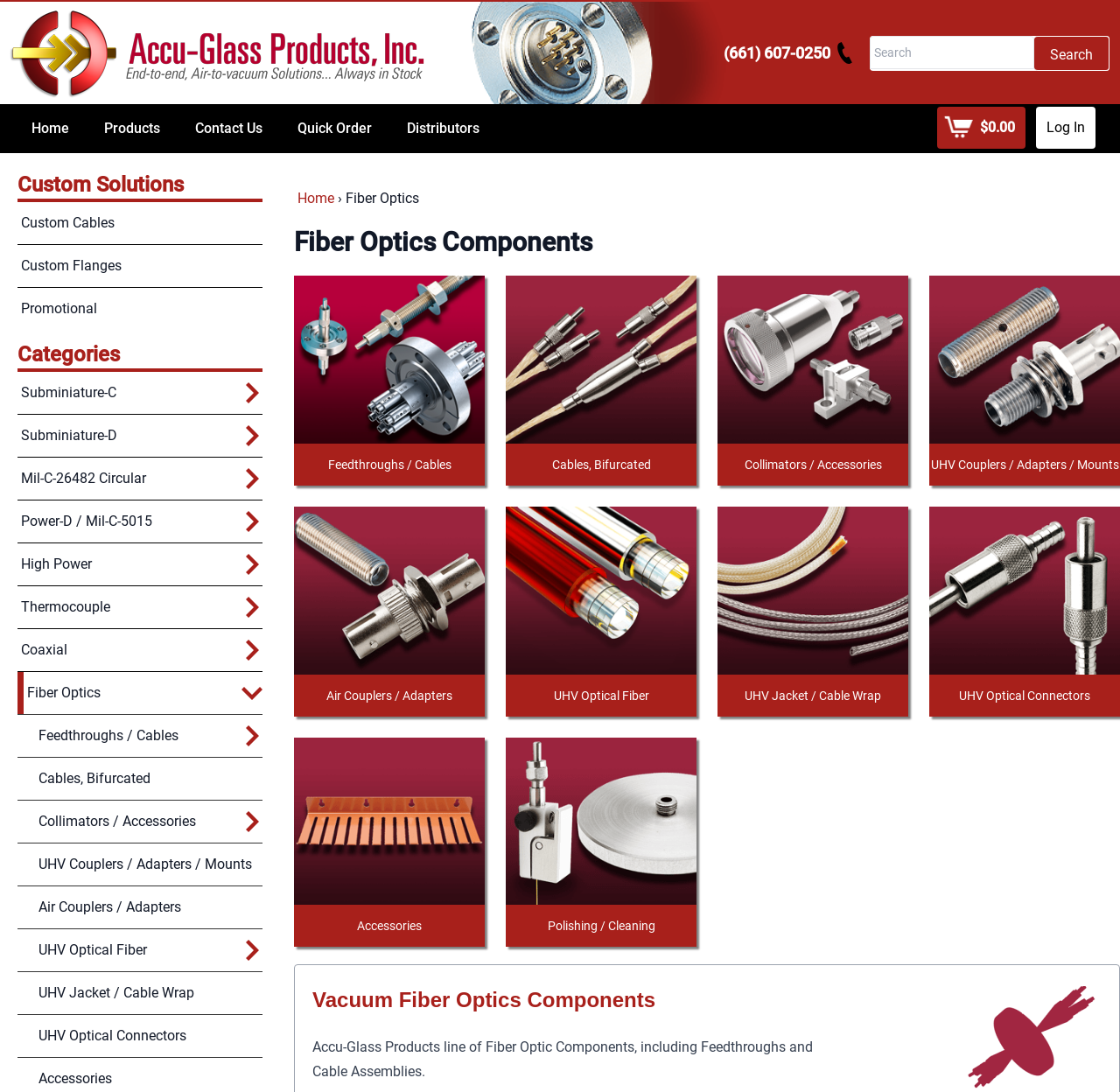Please identify the bounding box coordinates of the element's region that I should click in order to complete the following instruction: "Click on 'How to Choose Good Career?'". The bounding box coordinates consist of four float numbers between 0 and 1, i.e., [left, top, right, bottom].

None